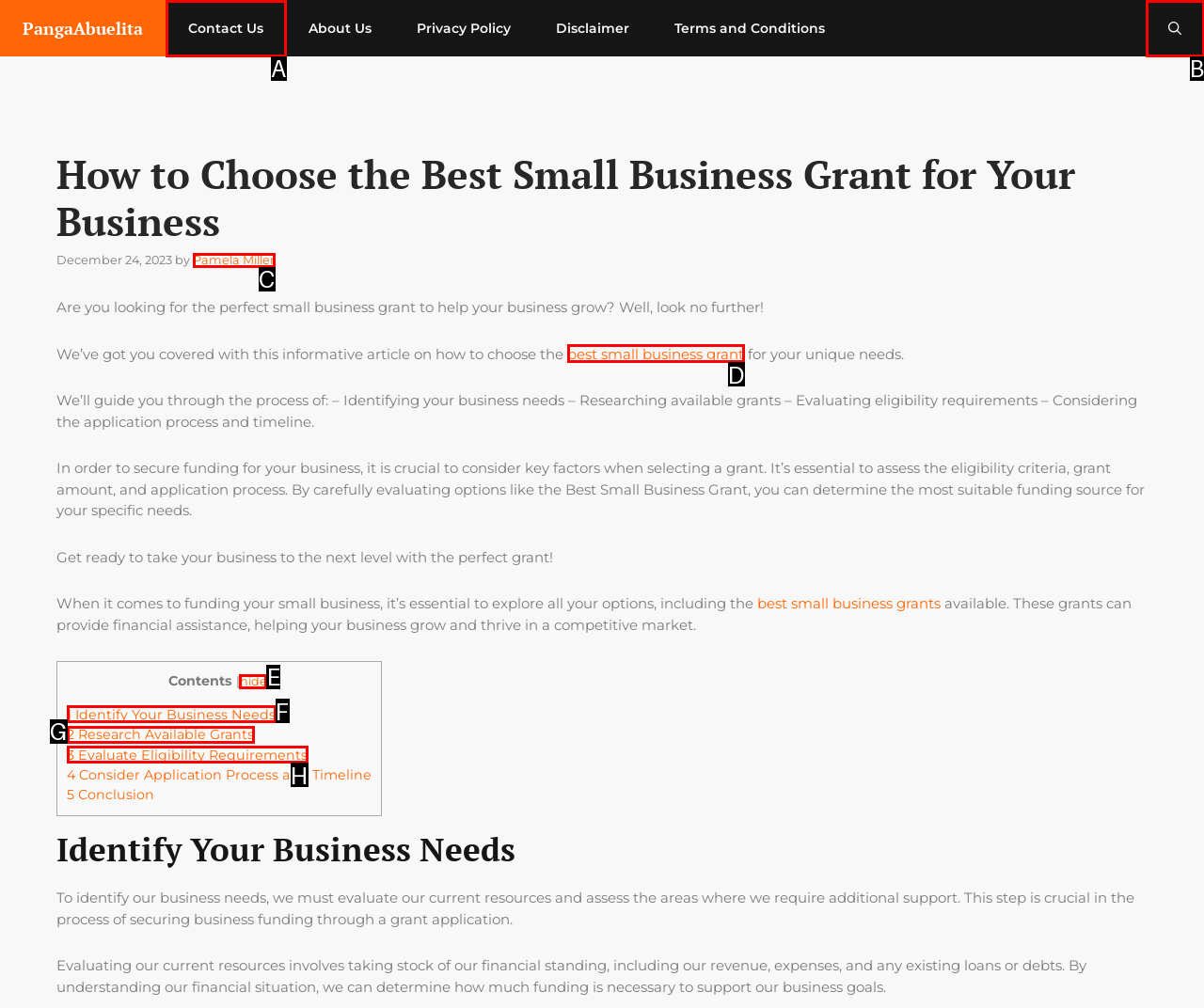Given the description: Instagram of After, select the HTML element that best matches it. Reply with the letter of your chosen option.

None